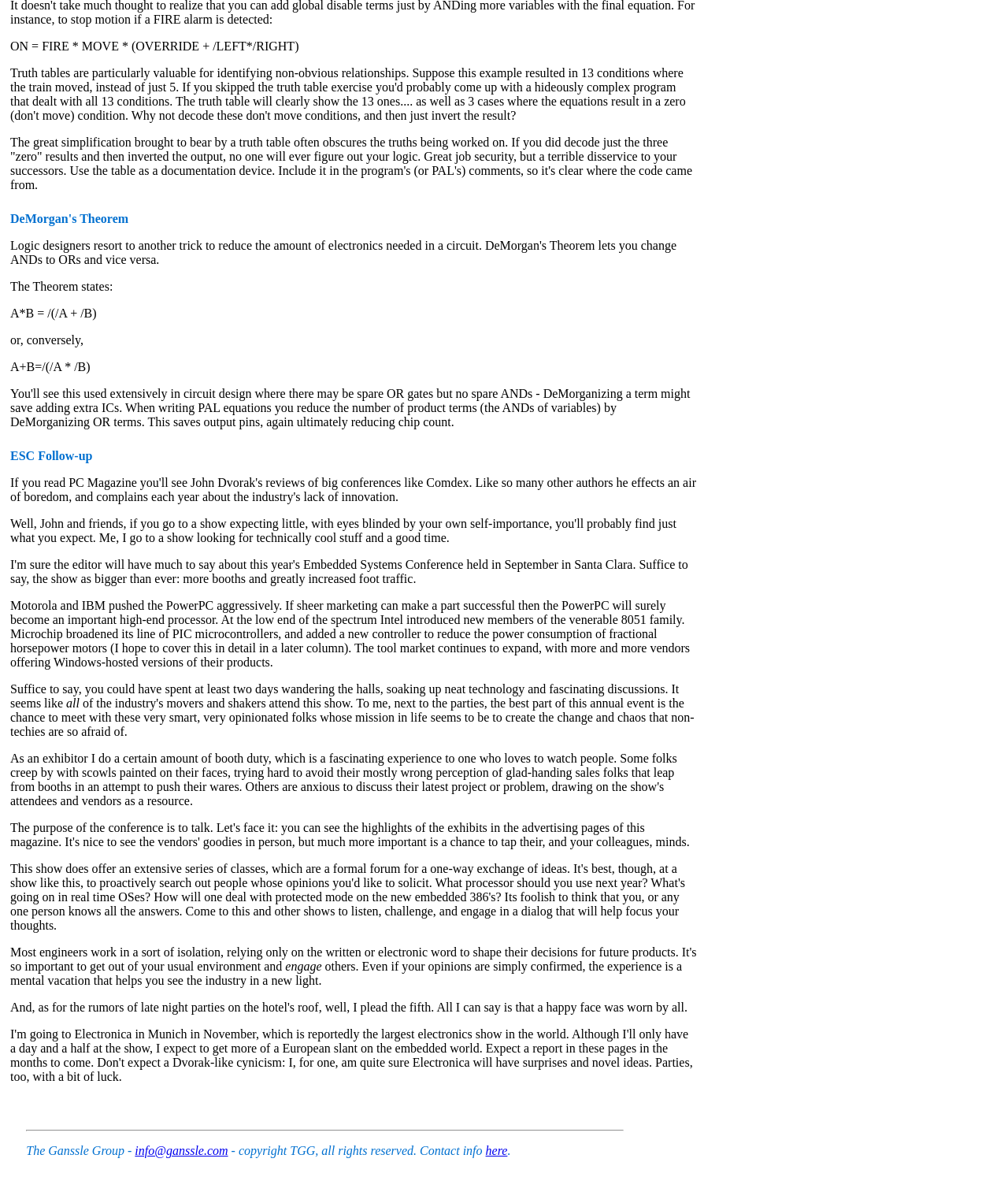What is the purpose of including a truth table in a program's comments?
From the screenshot, supply a one-word or short-phrase answer.

Documentation